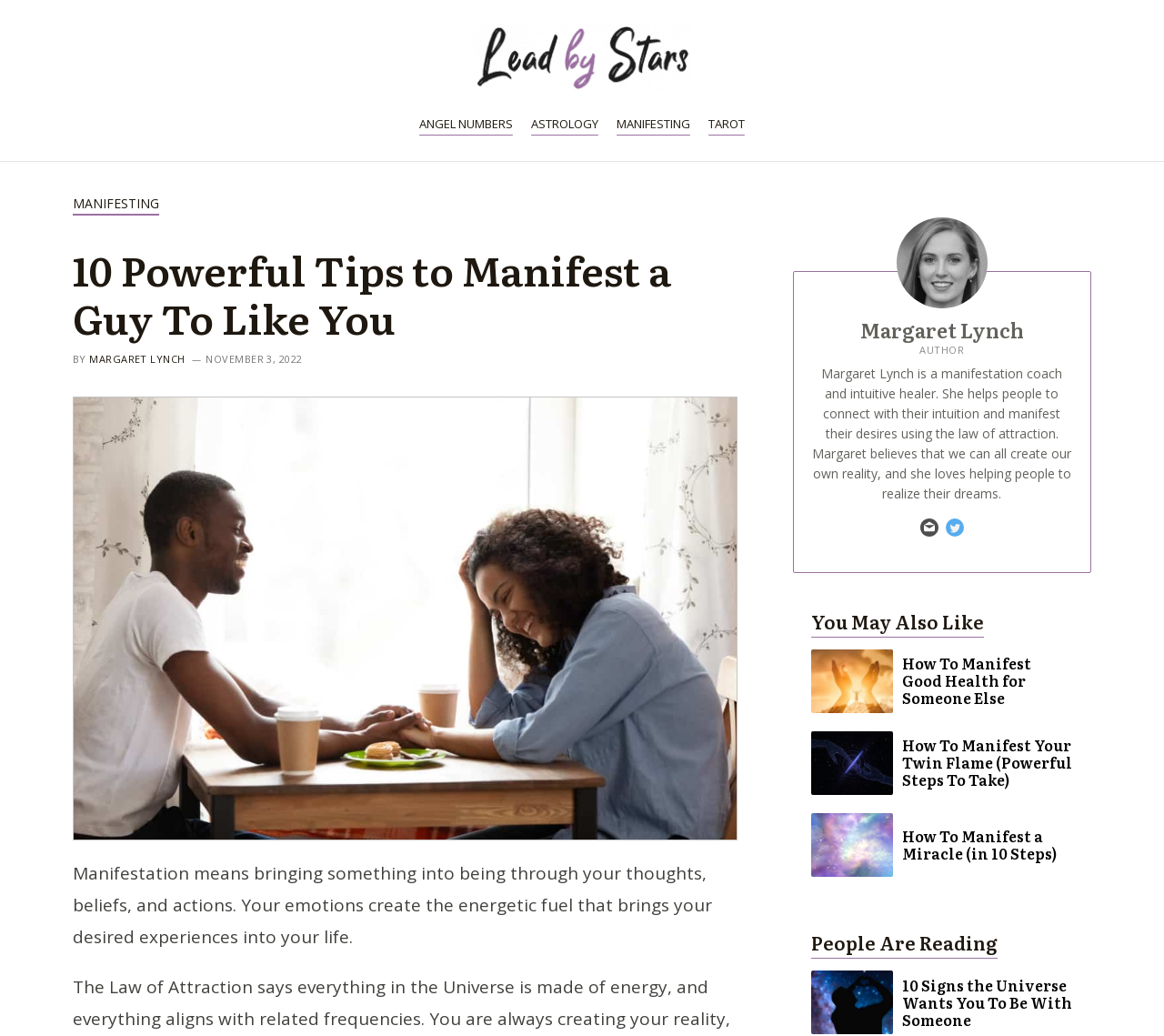Pinpoint the bounding box coordinates of the area that must be clicked to complete this instruction: "View the '10 Powerful Tips to Manifest a Guy To Like You' article".

[0.062, 0.237, 0.633, 0.33]